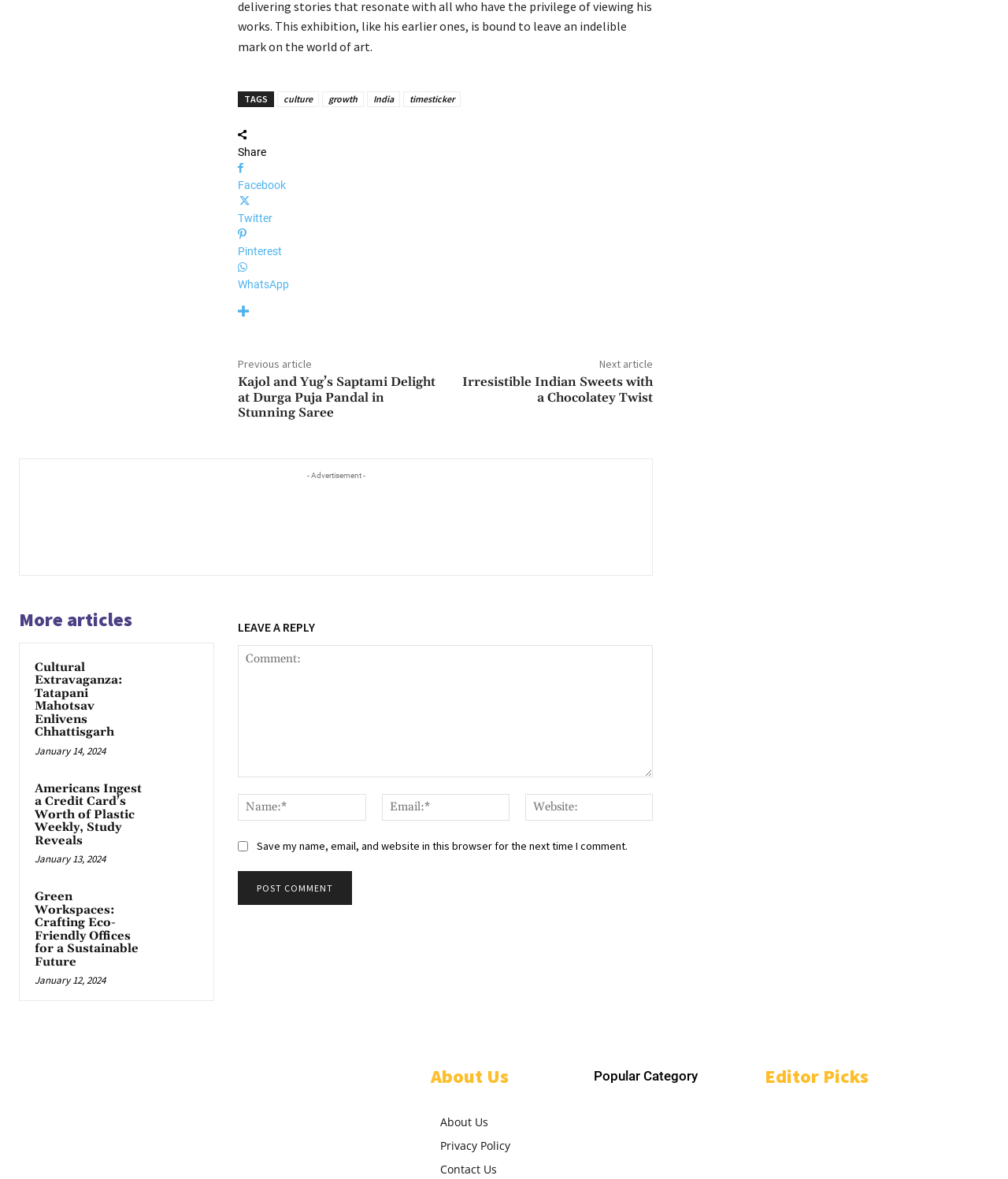Highlight the bounding box coordinates of the element you need to click to perform the following instruction: "Click on the 'About Us' link."

[0.436, 0.946, 0.484, 0.958]